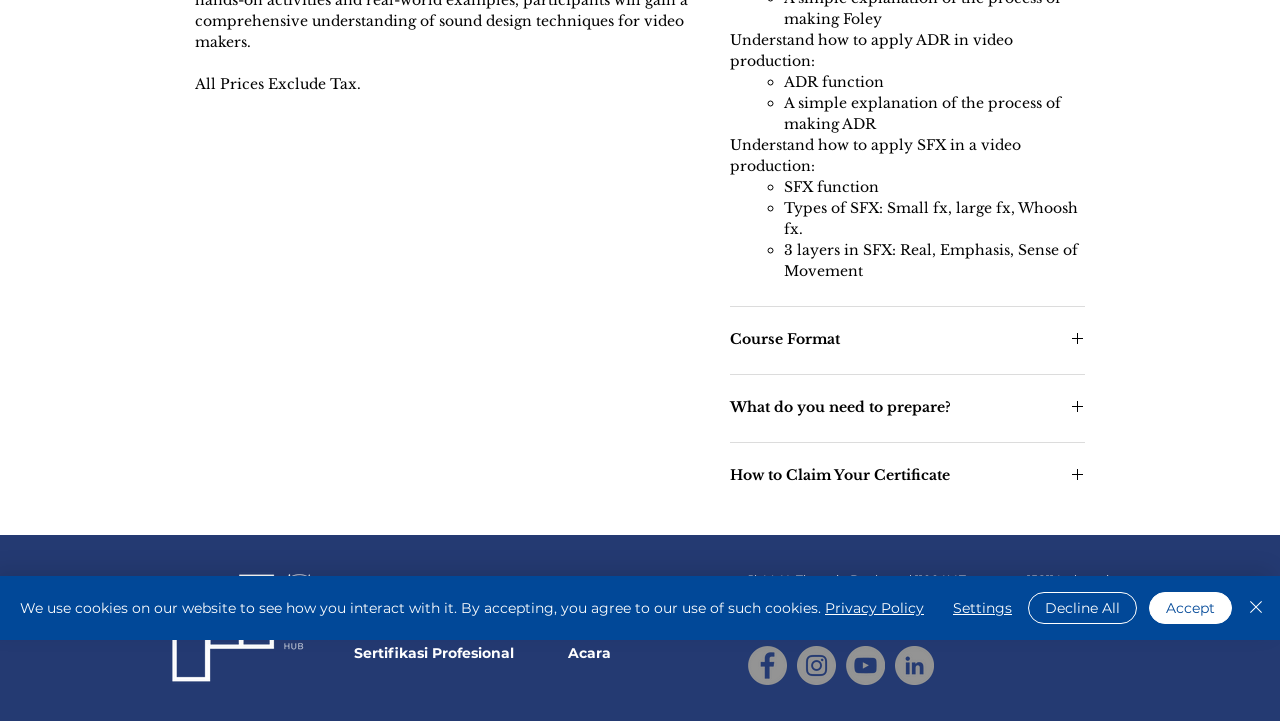Identify the bounding box of the UI element described as follows: "admission@pelitalearning.uph.edu". Provide the coordinates as four float numbers in the range of 0 to 1 [left, top, right, bottom].

[0.611, 0.863, 0.774, 0.884]